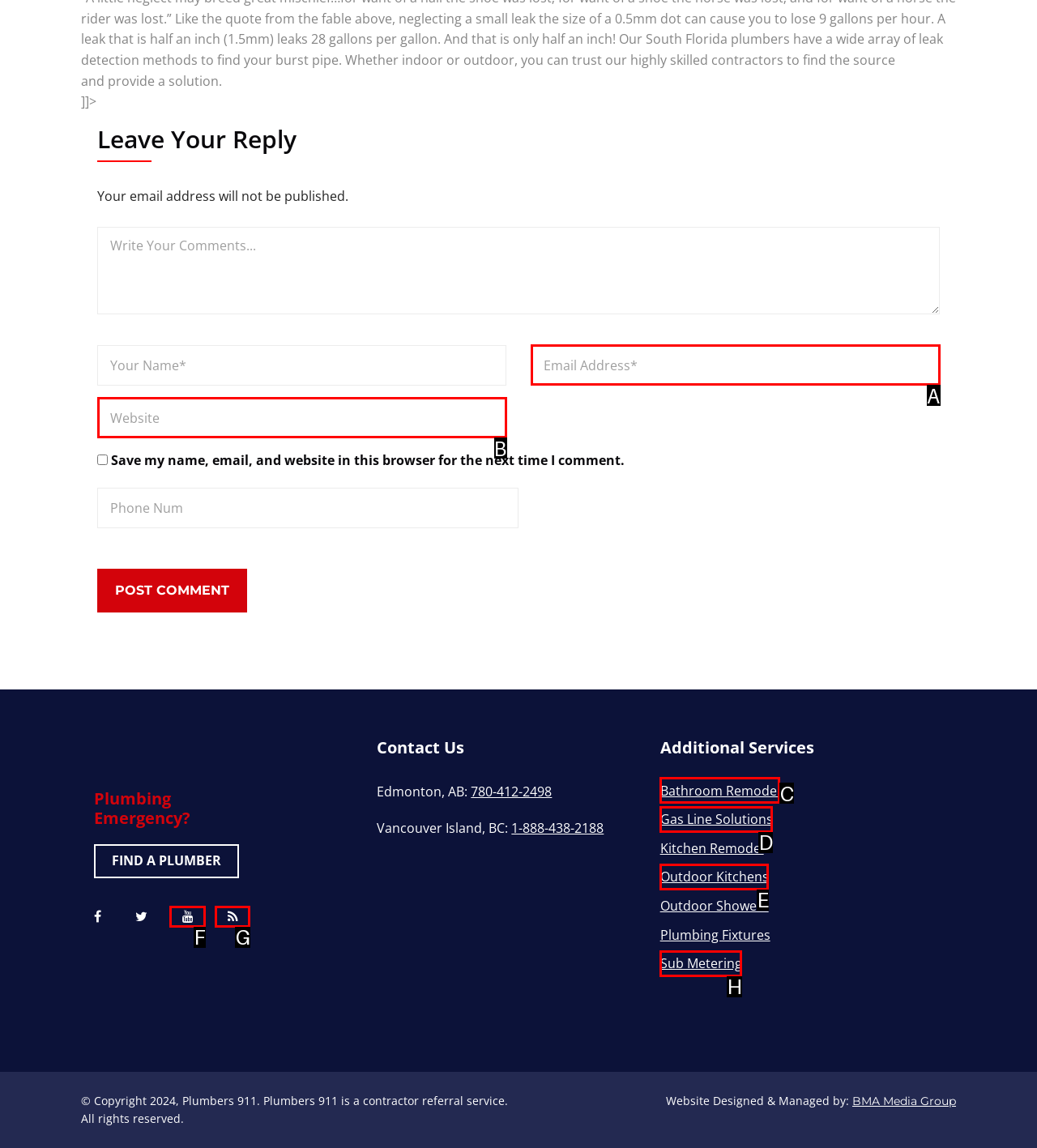Point out the letter of the HTML element you should click on to execute the task: View bathroom remodel services
Reply with the letter from the given options.

C